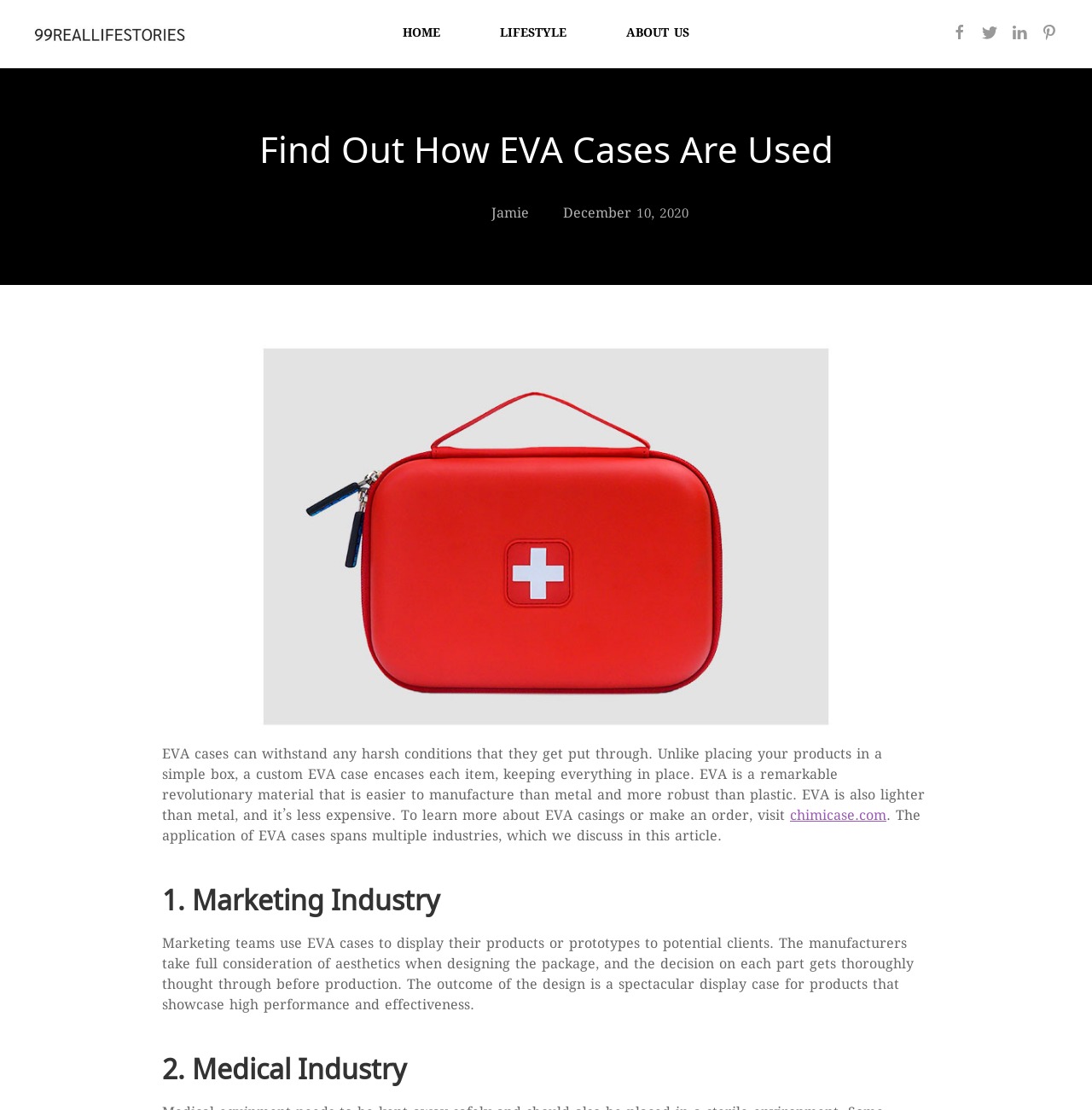Identify the bounding box coordinates of the part that should be clicked to carry out this instruction: "read about Medical Industry".

[0.148, 0.947, 0.852, 0.979]